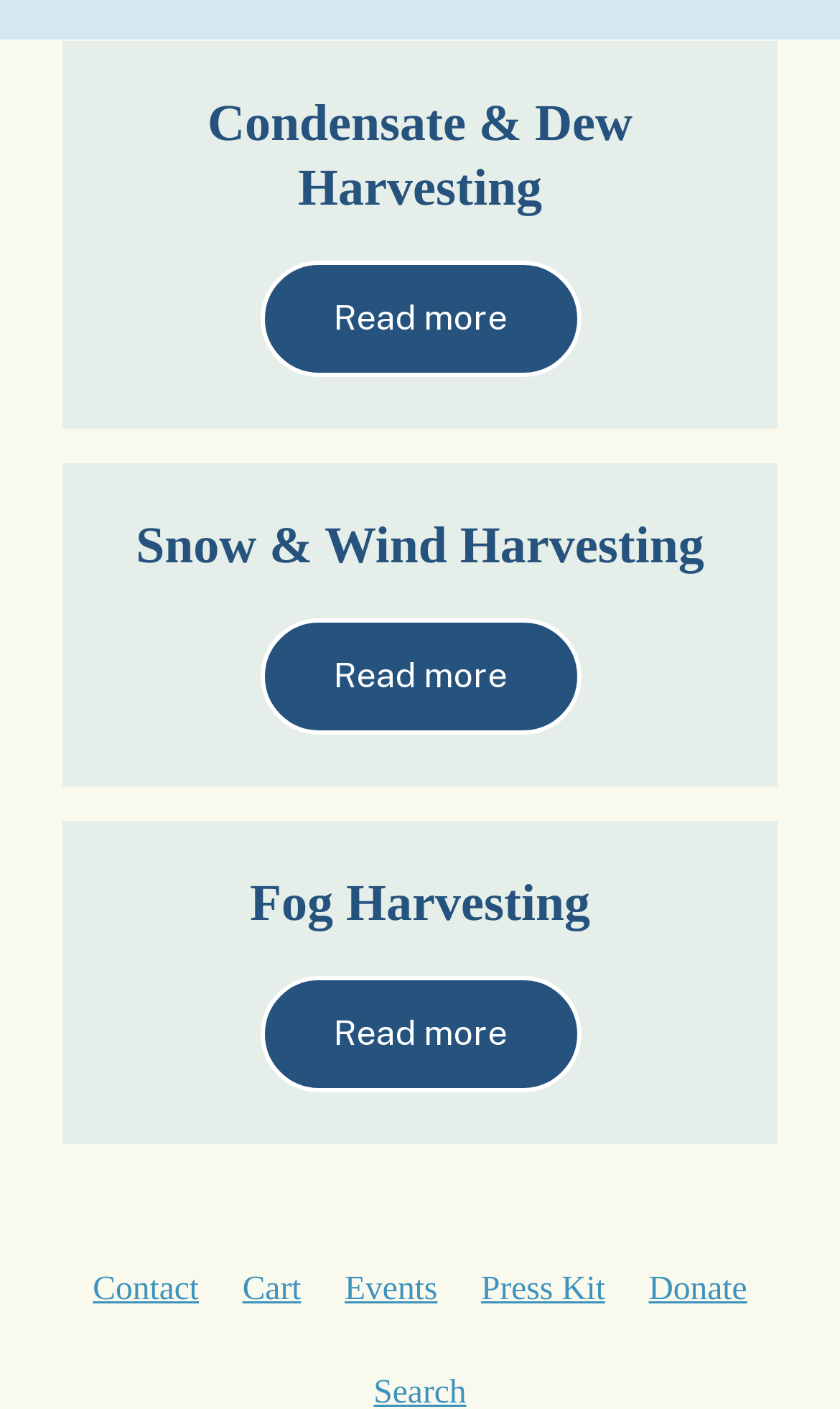What is the last link in the bottom navigation bar?
Give a thorough and detailed response to the question.

I can see a set of links at the bottom of the webpage, and the last one is 'Donate'. This is determined by examining the y-coordinates of the links, which indicate their vertical position on the page.